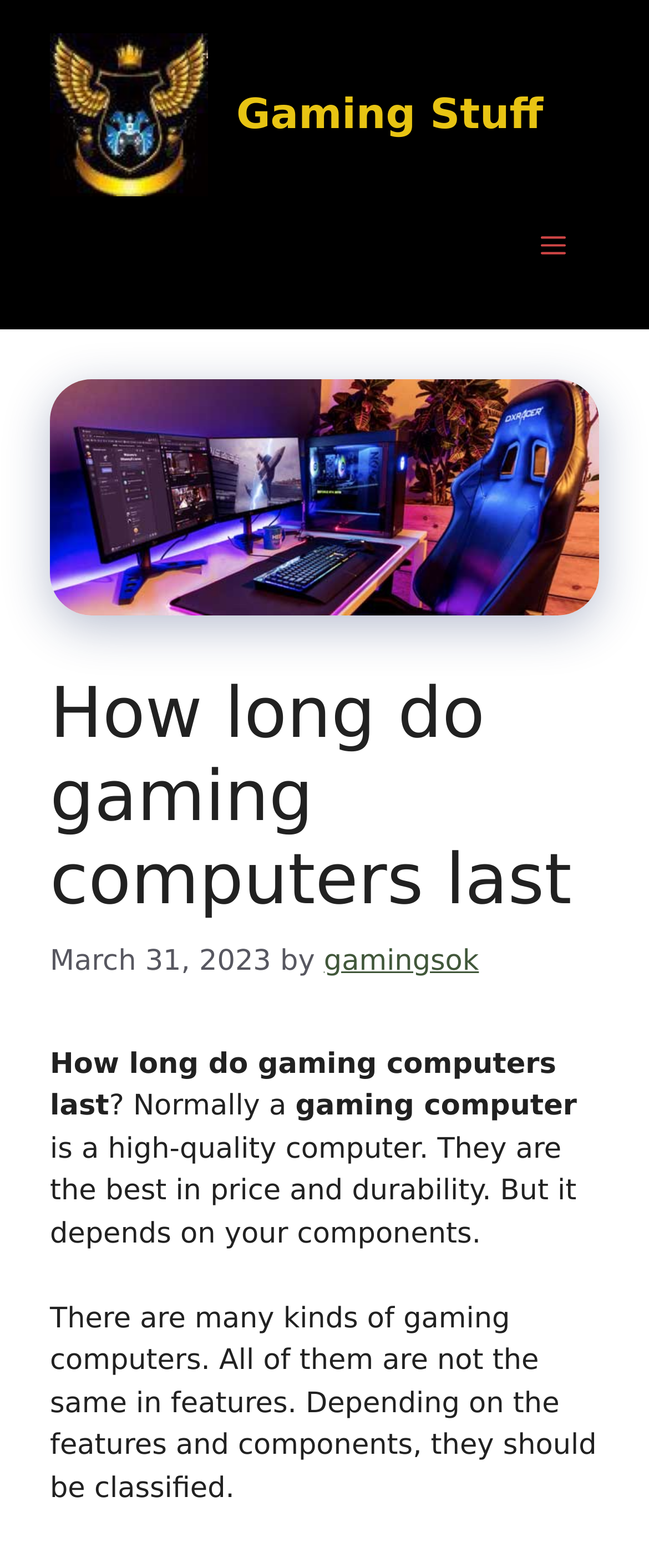Based on the provided description, "Gaming Stuff", find the bounding box of the corresponding UI element in the screenshot.

[0.364, 0.057, 0.837, 0.088]